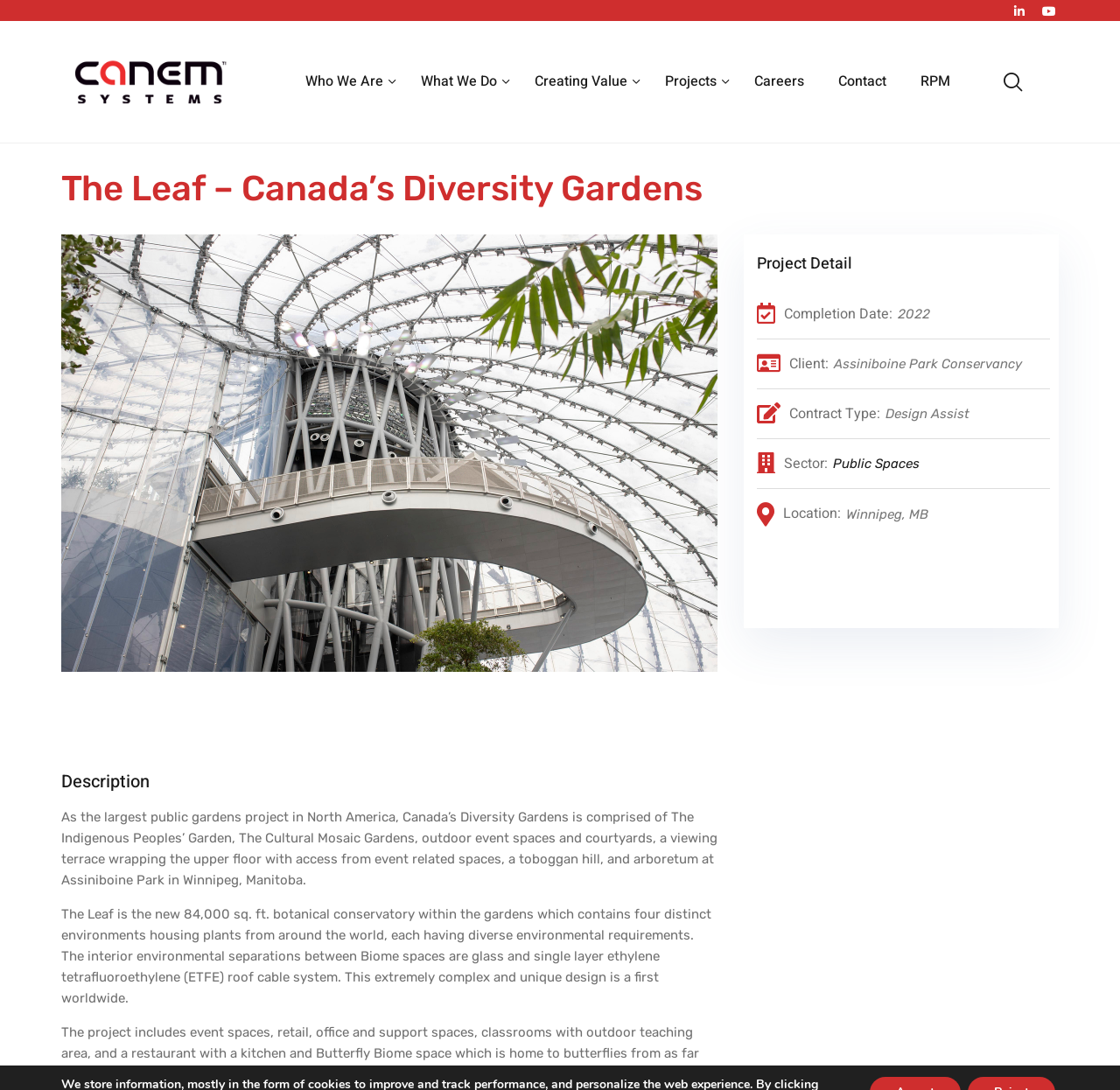Based on the image, provide a detailed and complete answer to the question: 
What is the location of the project?

I found the answer by looking at the heading 'Location:' and its corresponding StaticText element which says 'Winnipeg, MB'.